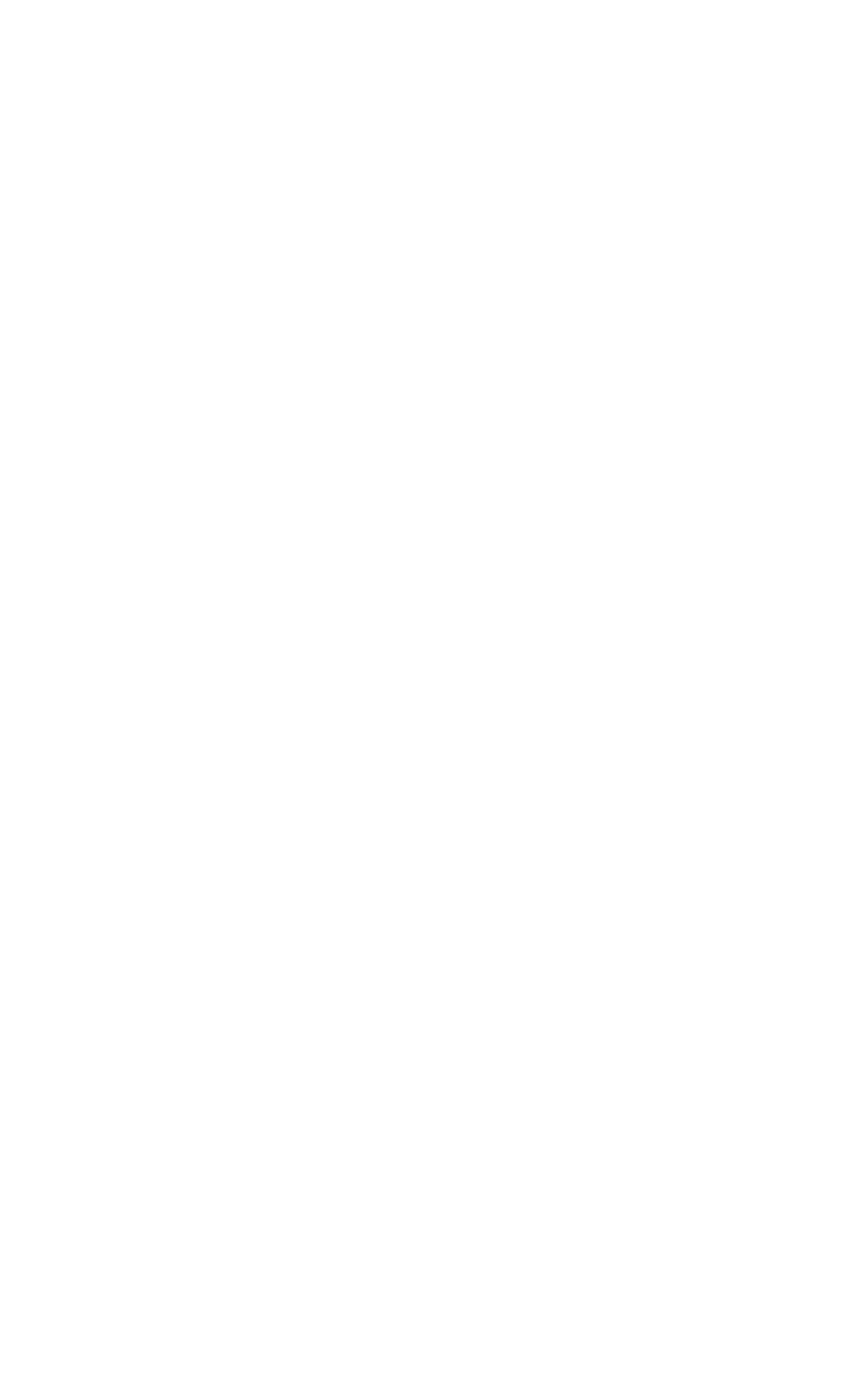Locate the bounding box coordinates of the element that needs to be clicked to carry out the instruction: "Search". The coordinates should be given as four float numbers ranging from 0 to 1, i.e., [left, top, right, bottom].

[0.082, 0.017, 0.208, 0.048]